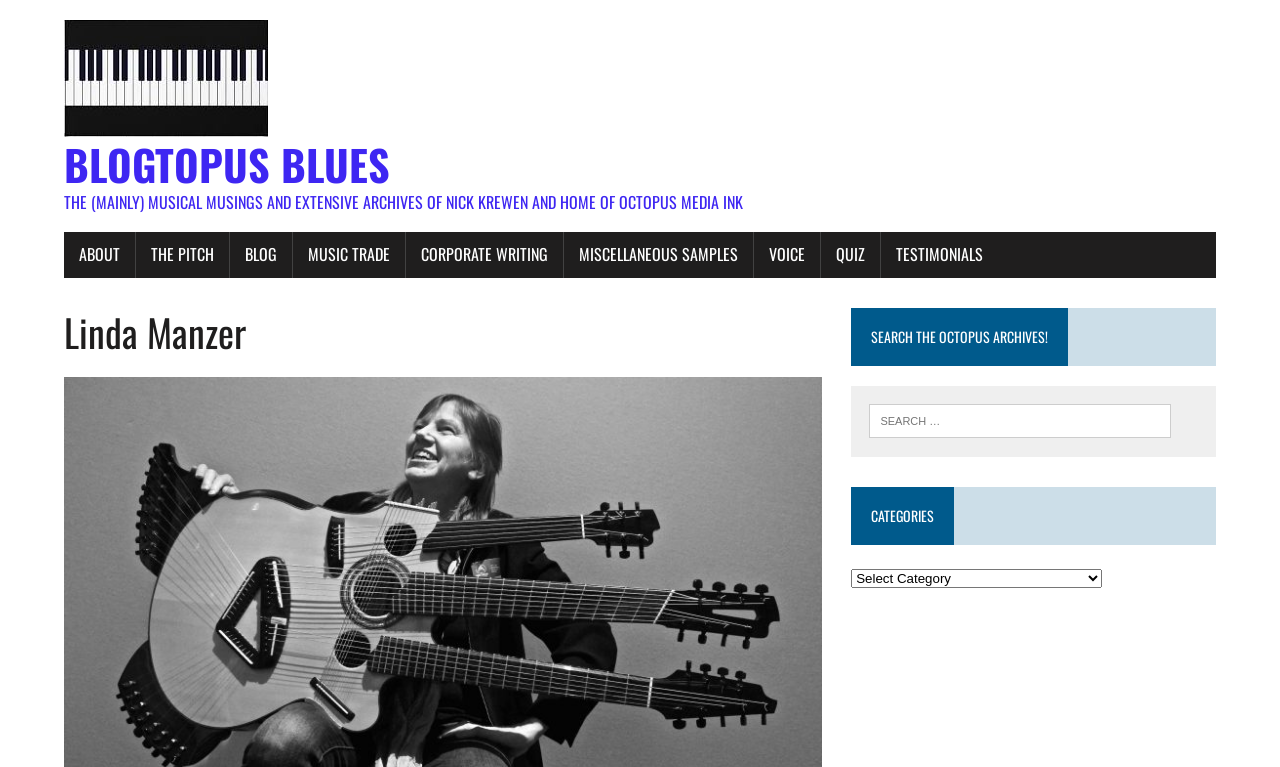Please locate the bounding box coordinates of the element that should be clicked to achieve the given instruction: "search the archives".

[0.679, 0.527, 0.915, 0.572]